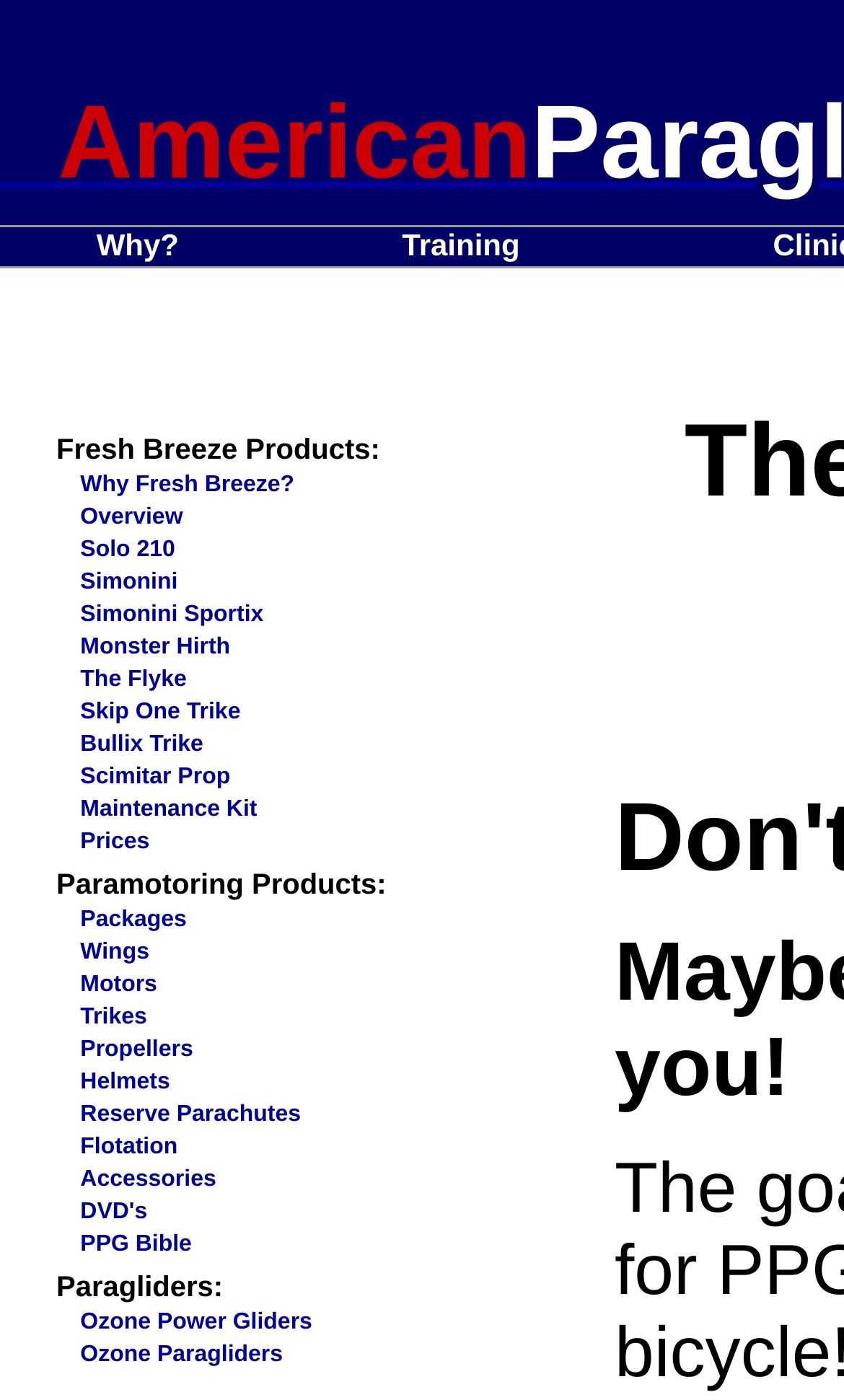What is the name of the book offered by Fresh Breeze for Paramotoring?
Give a detailed and exhaustive answer to the question.

The webpage has a table with the title 'Paramotoring Products' that lists 'DVD's' and 'PPG Bible' as two separate products. This suggests that PPG Bible is a book offered by Fresh Breeze for Paramotoring.